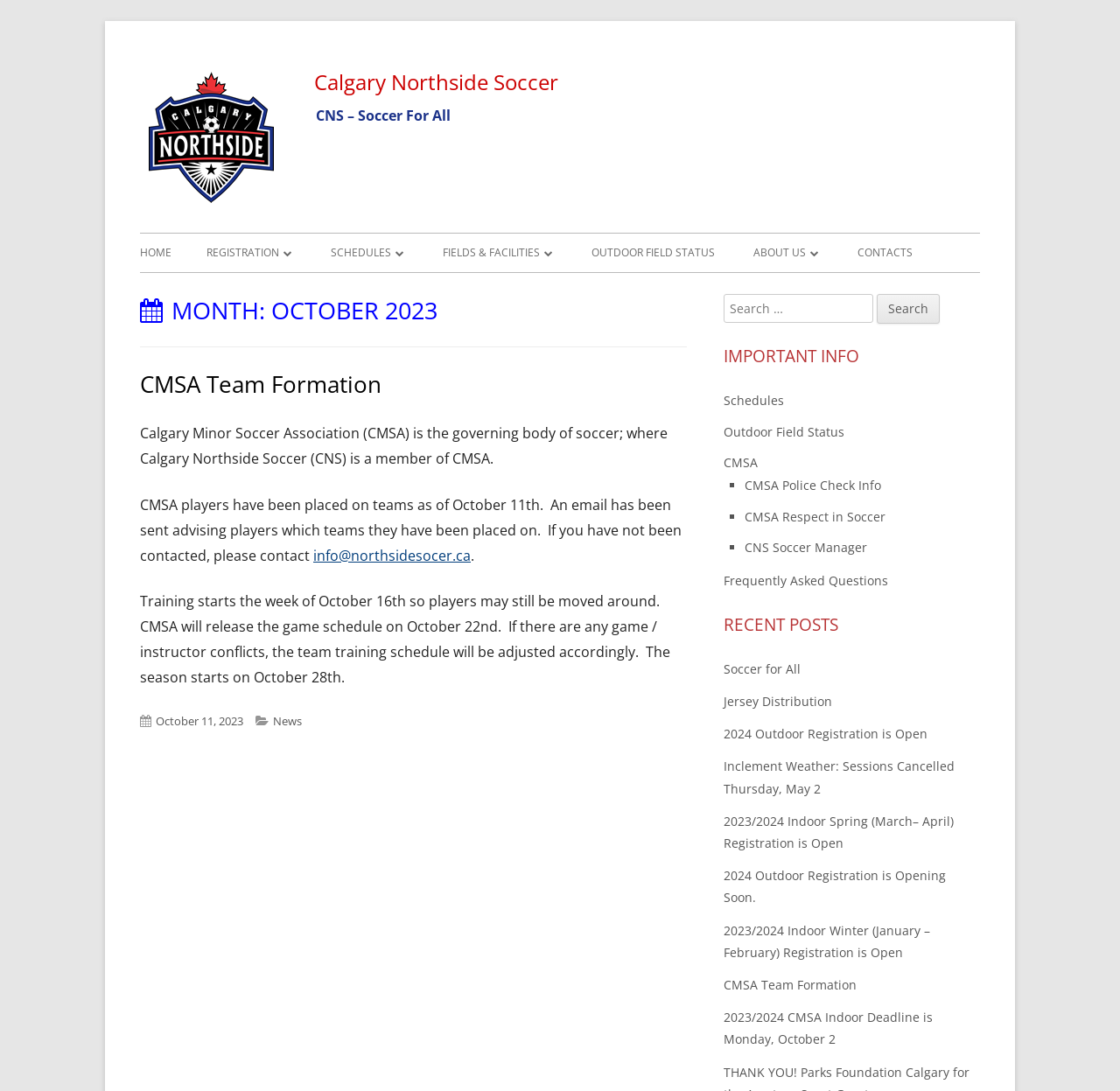Please determine the bounding box coordinates of the element's region to click for the following instruction: "Search for something".

[0.646, 0.27, 0.78, 0.296]